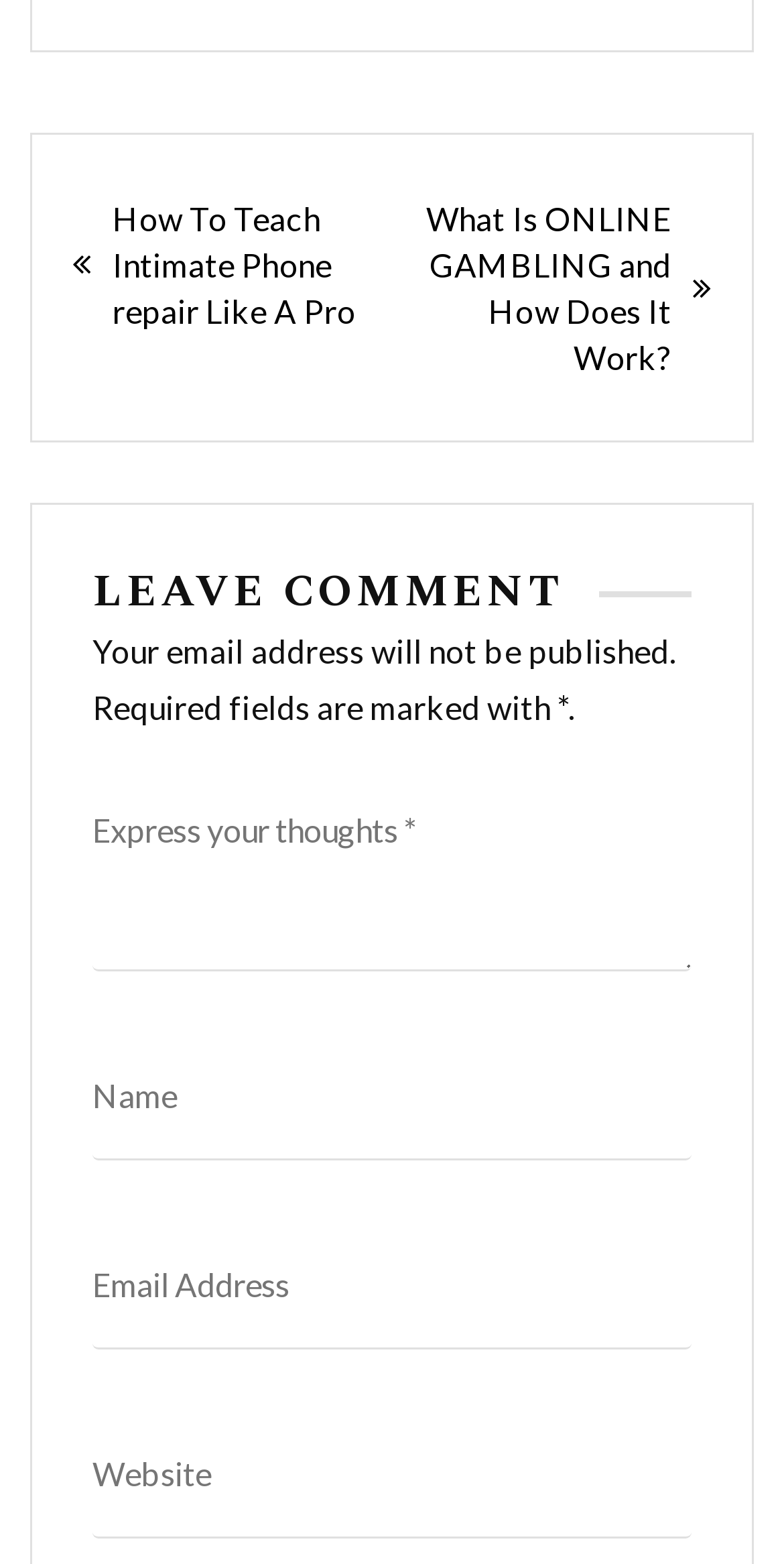Respond to the question below with a single word or phrase:
What is the purpose of the 'Posts' navigation?

Post navigation